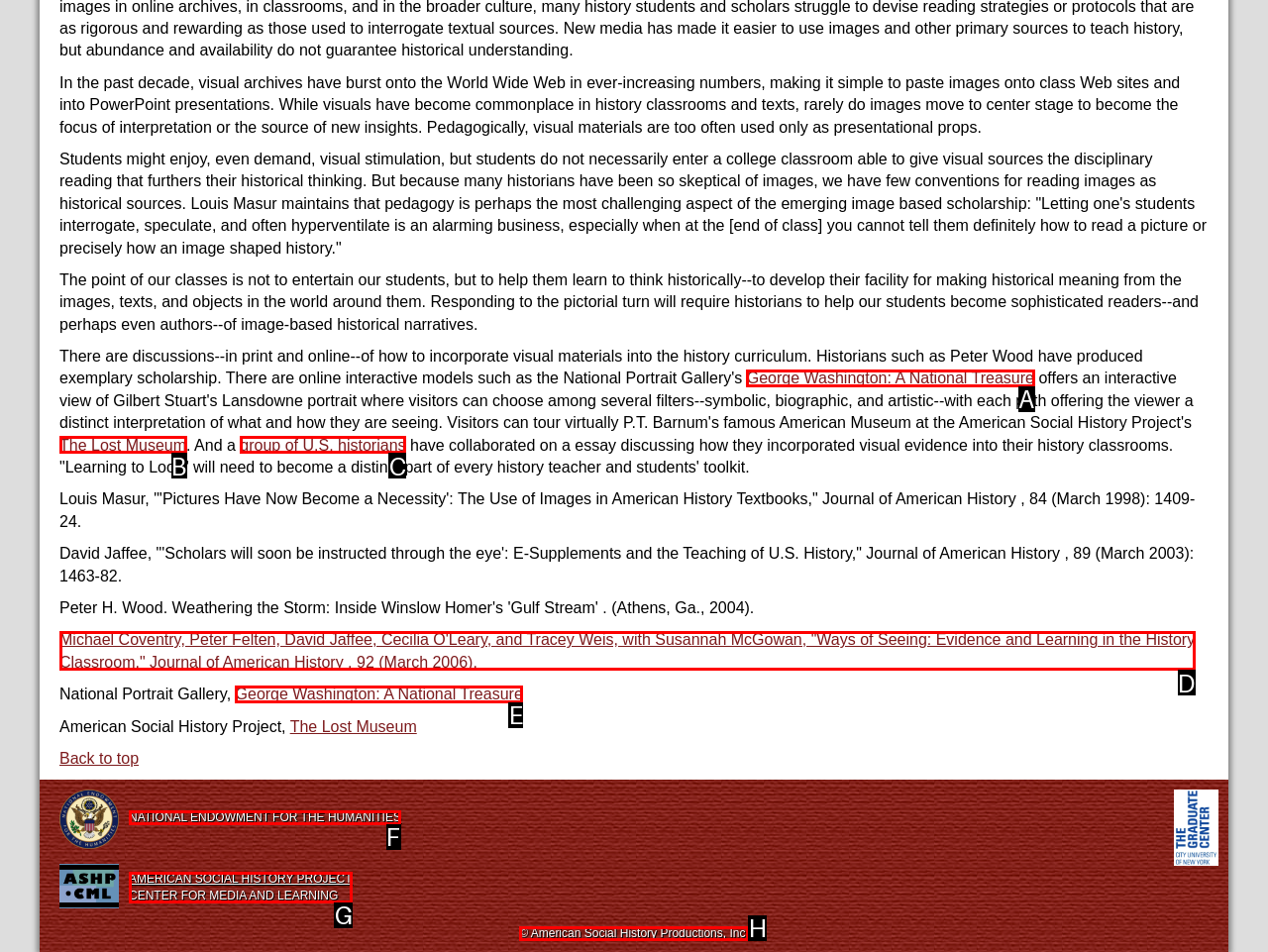Choose the UI element you need to click to carry out the task: Explore the National Endowment for the Humanities.
Respond with the corresponding option's letter.

F